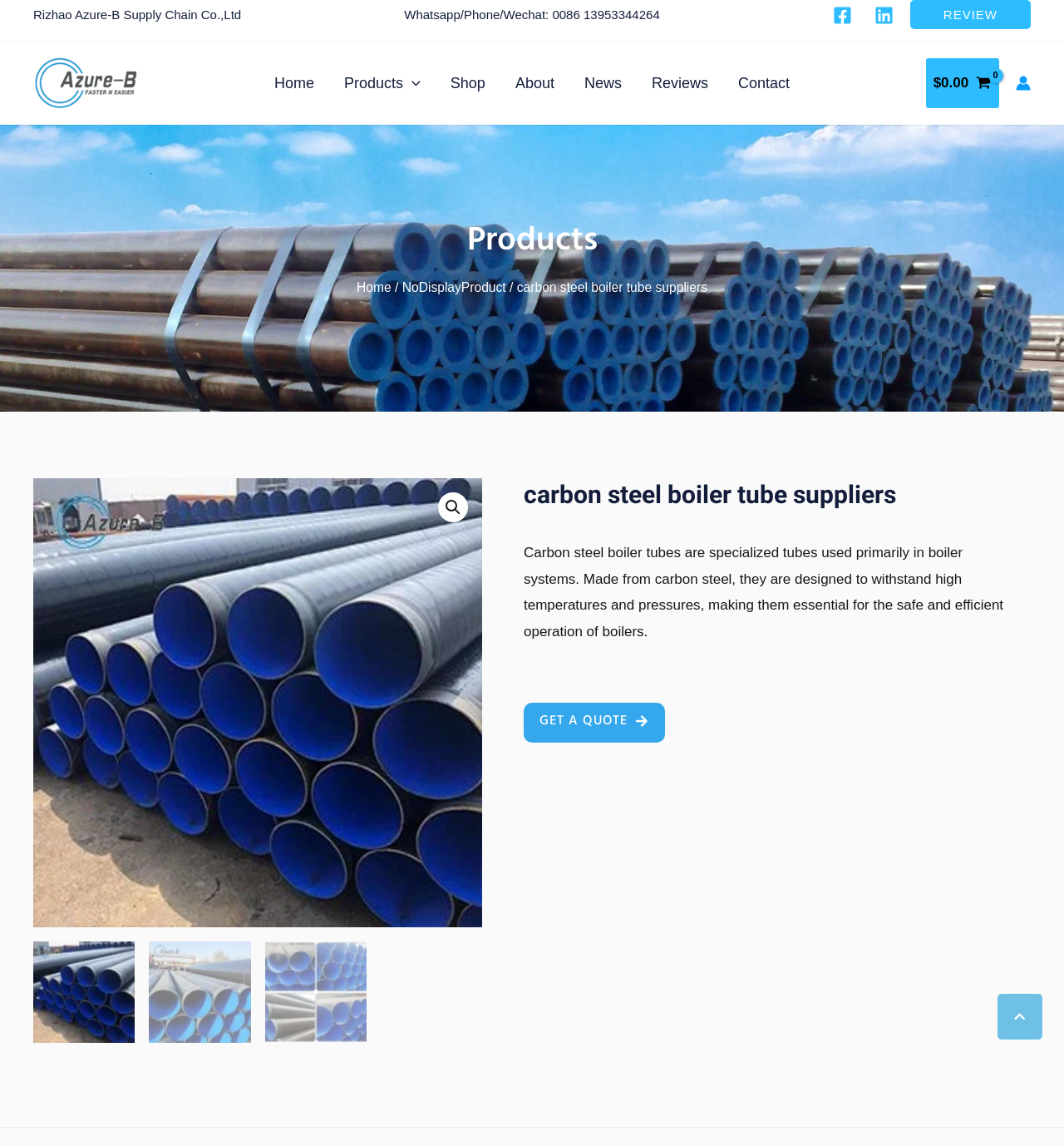What is the call-to-action button? Examine the screenshot and reply using just one word or a brief phrase.

GET A QUOTE